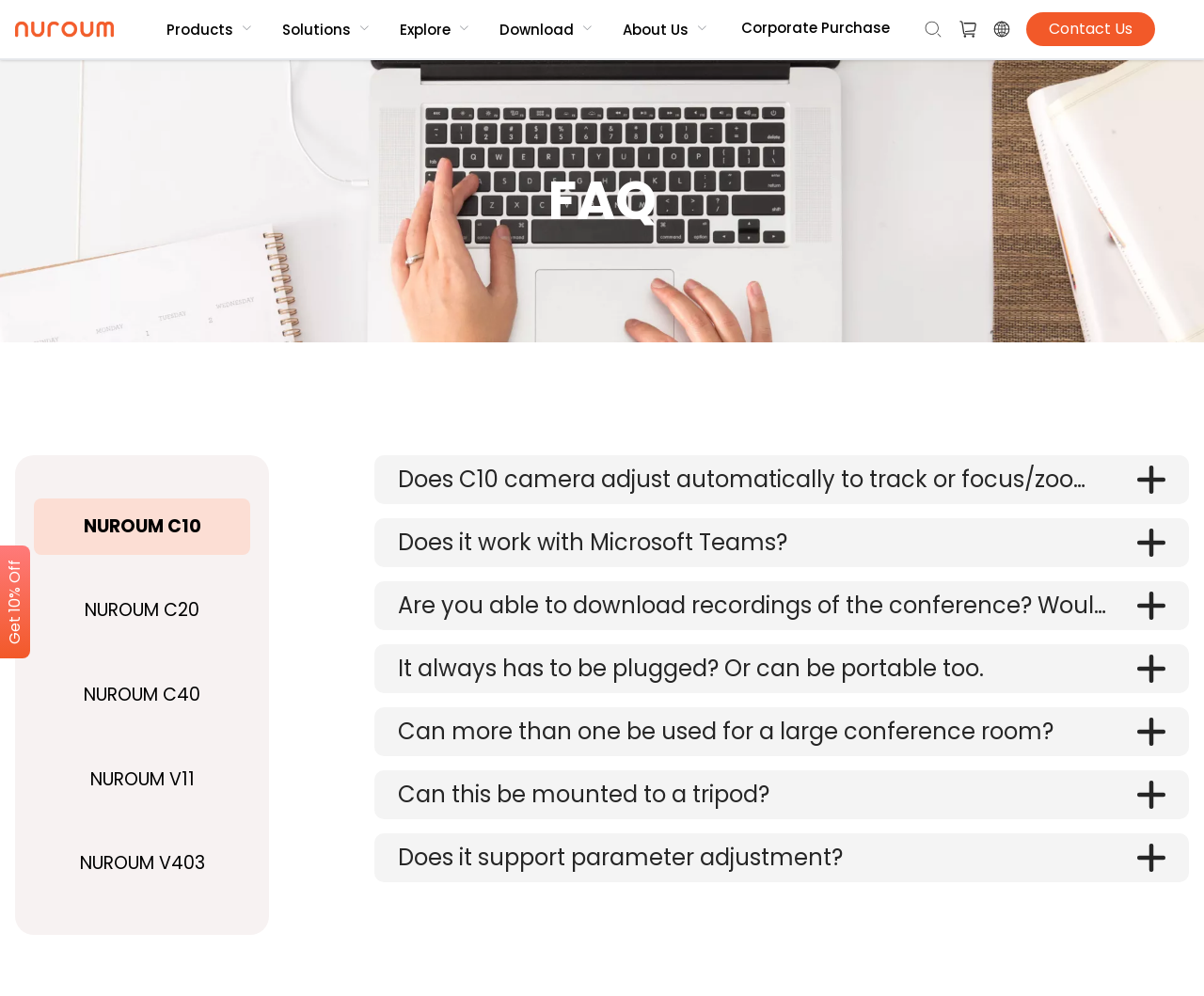Could you locate the bounding box coordinates for the section that should be clicked to accomplish this task: "Click the cart icon".

[0.796, 0.02, 0.812, 0.039]